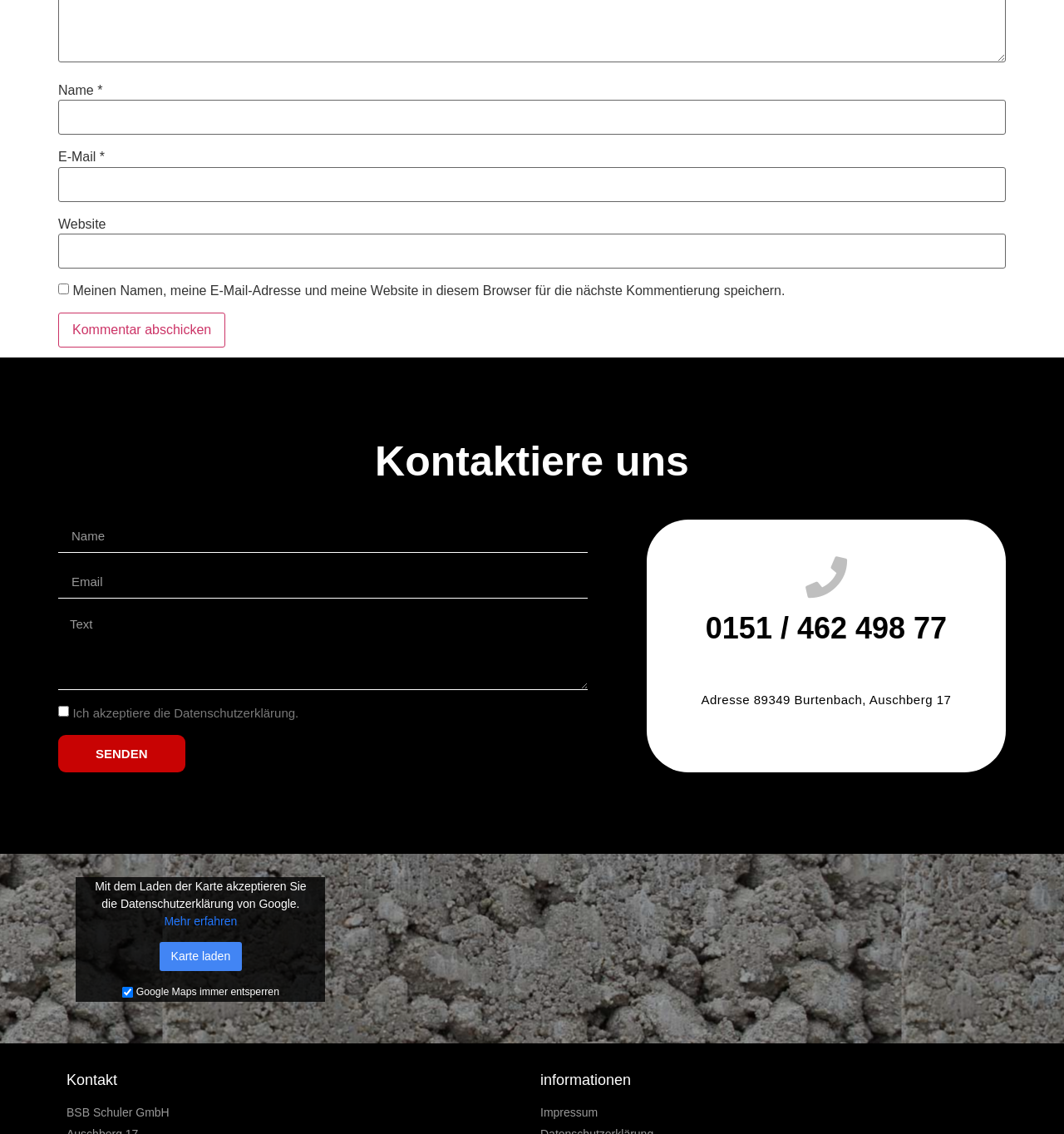Determine the bounding box coordinates of the region I should click to achieve the following instruction: "Visit the Impressum page". Ensure the bounding box coordinates are four float numbers between 0 and 1, i.e., [left, top, right, bottom].

[0.508, 0.974, 0.938, 0.989]